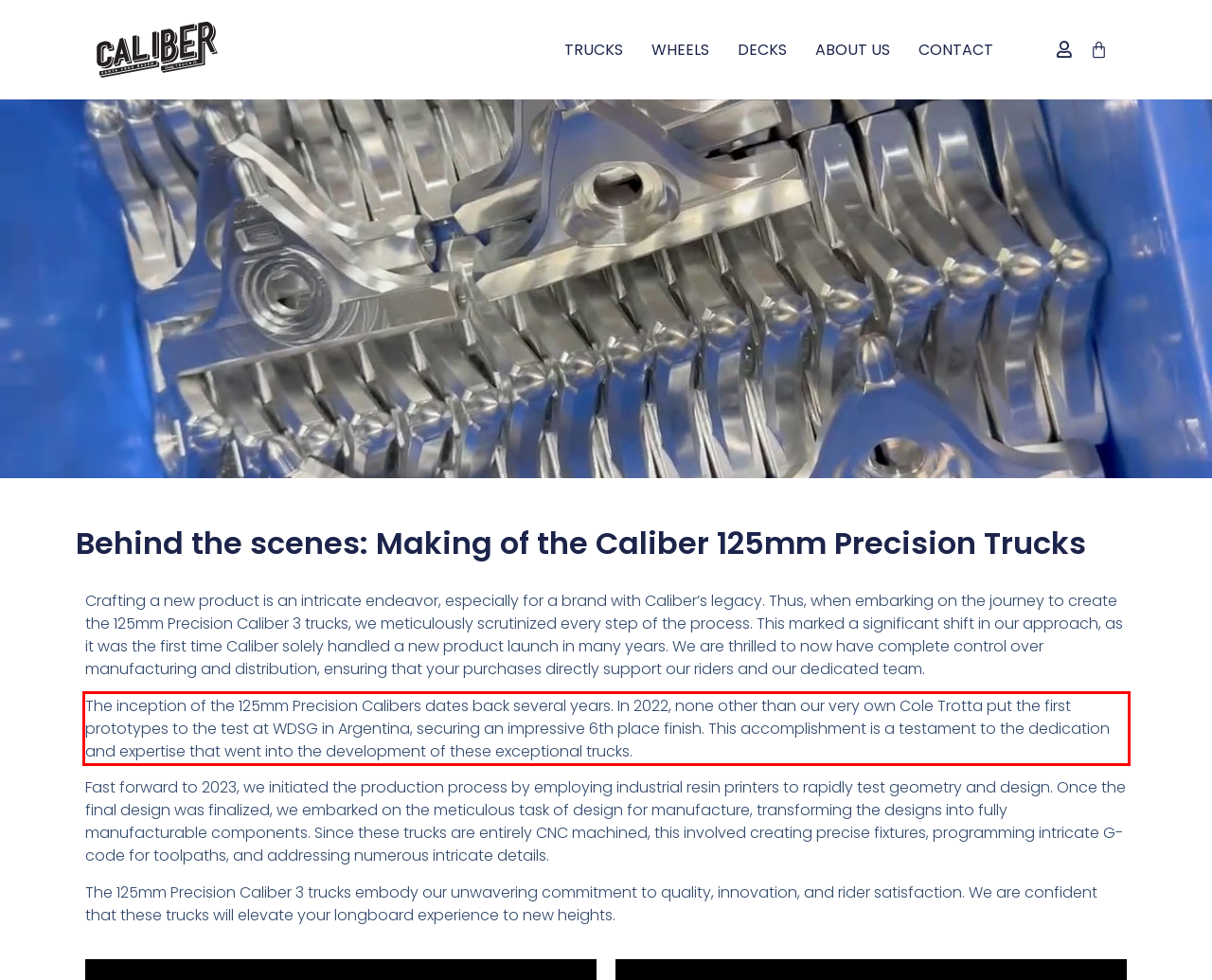Analyze the webpage screenshot and use OCR to recognize the text content in the red bounding box.

The inception of the 125mm Precision Calibers dates back several years. In 2022, none other than our very own Cole Trotta put the first prototypes to the test at WDSG in Argentina, securing an impressive 6th place finish. This accomplishment is a testament to the dedication and expertise that went into the development of these exceptional trucks.